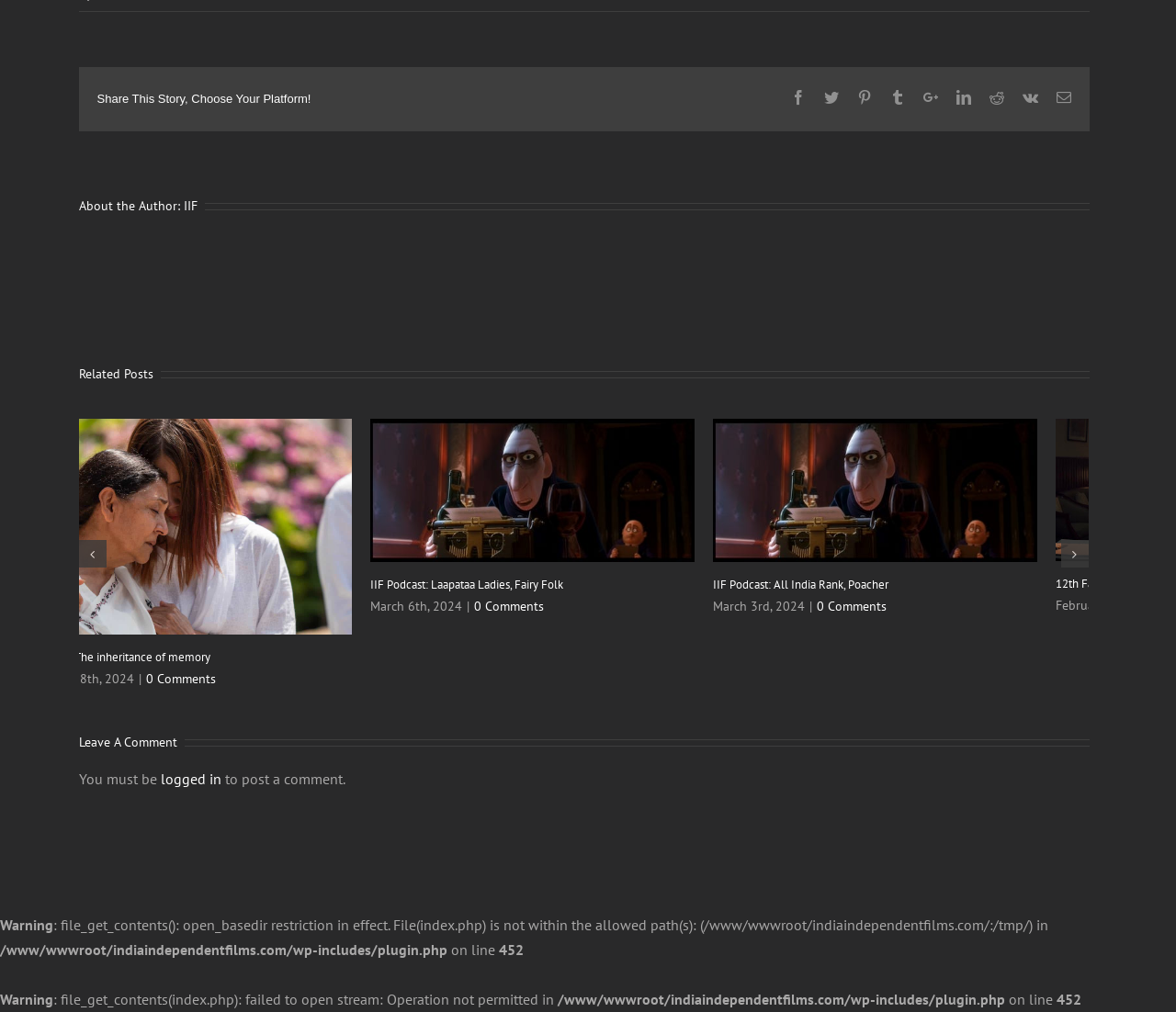How many social media platforms are available for sharing?
Give a one-word or short phrase answer based on the image.

9